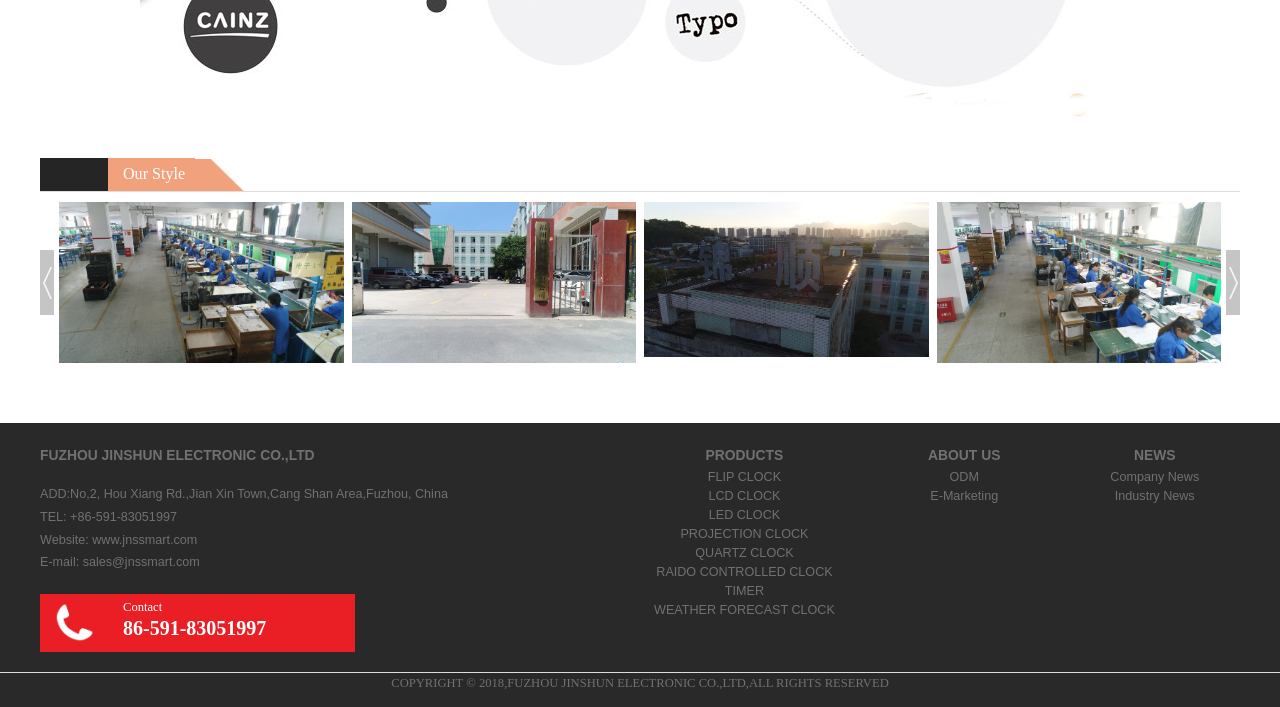Please find the bounding box coordinates of the element that must be clicked to perform the given instruction: "Check the 'WEATHER FORECAST CLOCK' product". The coordinates should be four float numbers from 0 to 1, i.e., [left, top, right, bottom].

[0.511, 0.852, 0.652, 0.872]